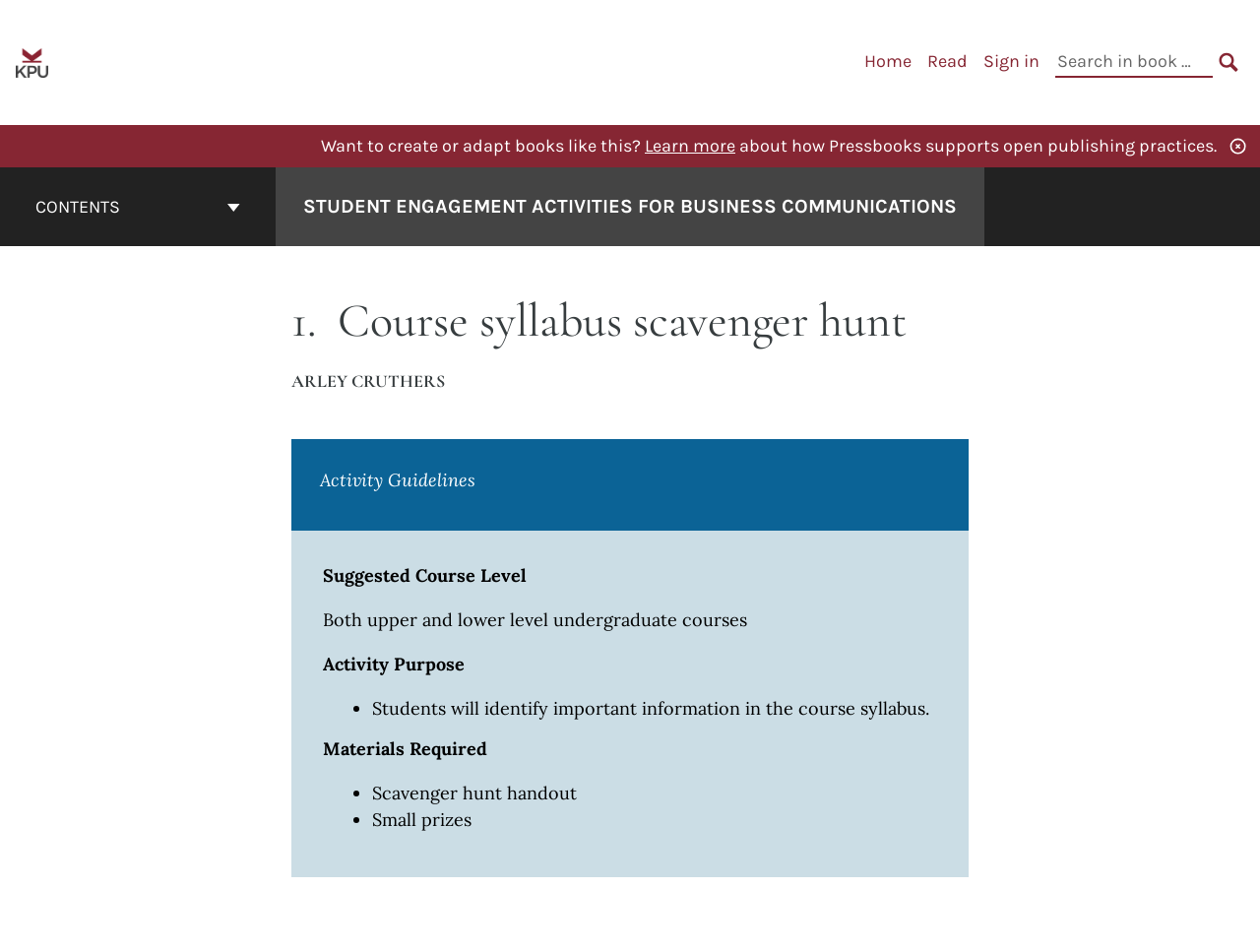What is the suggested course level for the activity?
Kindly offer a comprehensive and detailed response to the question.

The suggested course level section specifies that the activity is suitable for both upper and lower level undergraduate courses, implying that the activity is designed to be adaptable to different levels of undergraduate students.